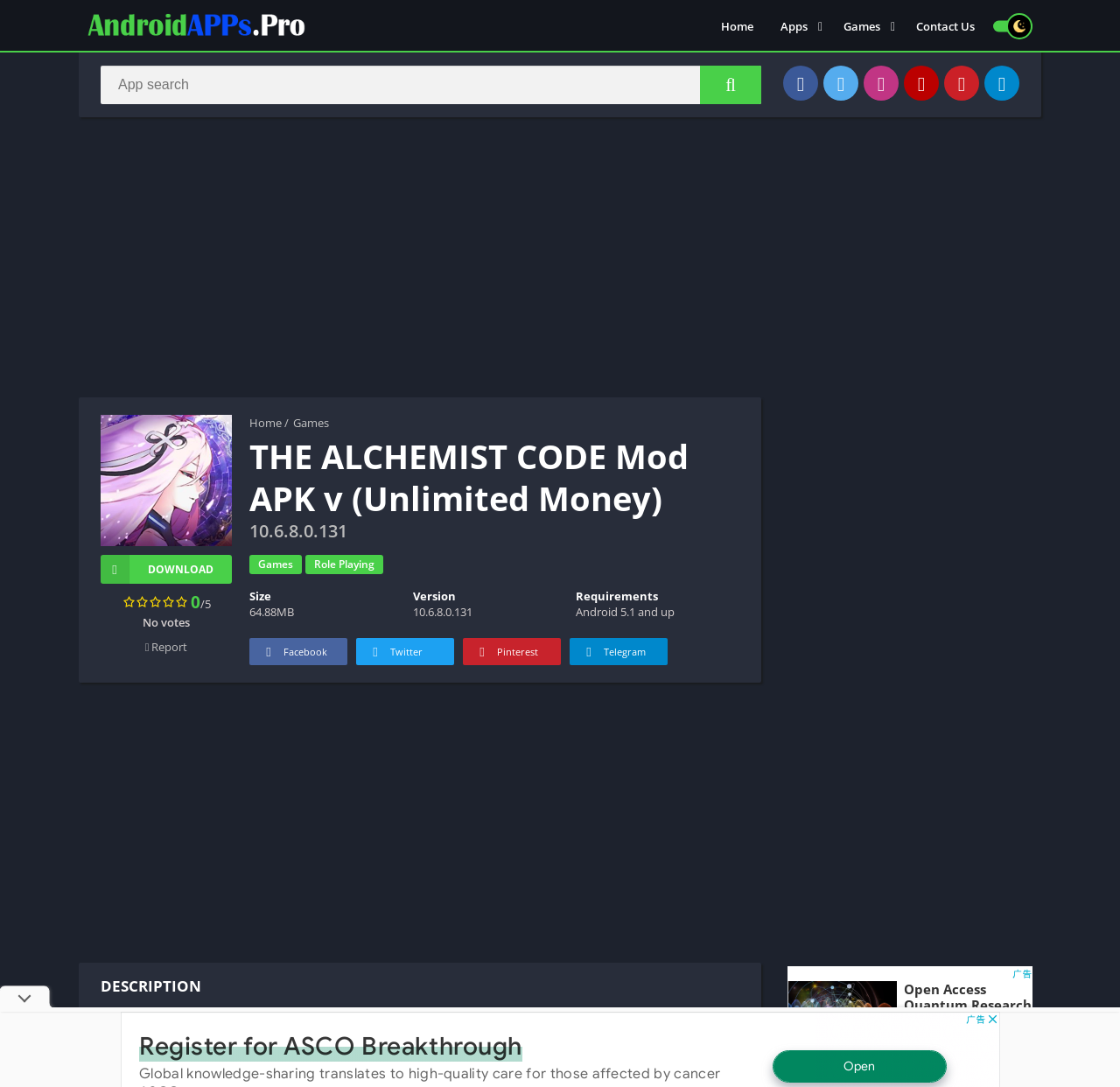Extract the text of the main heading from the webpage.

THE ALCHEMIST CODE Mod APK v (Unlimited Money)